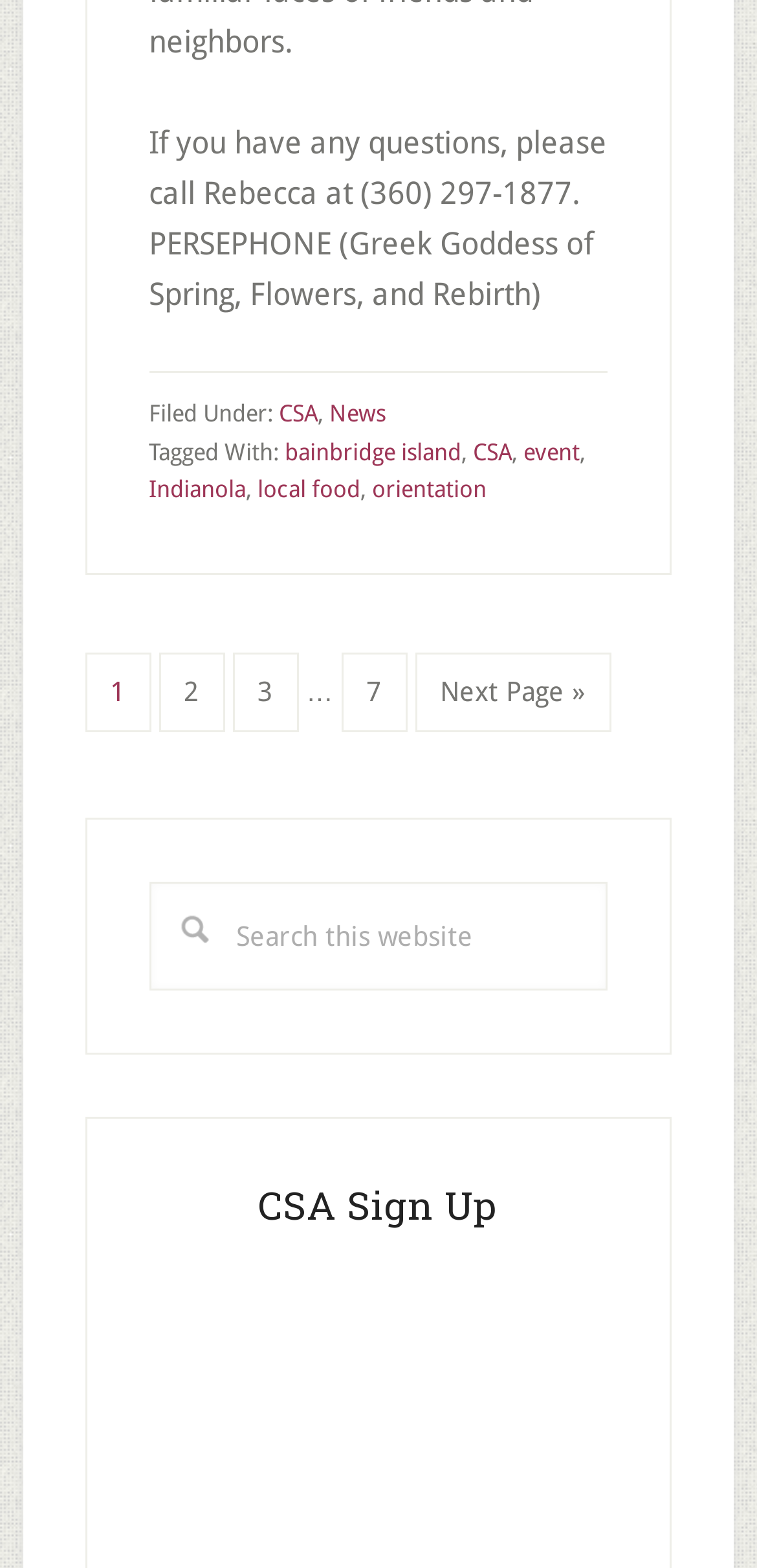Locate the bounding box coordinates of the clickable area to execute the instruction: "Go to Page 2". Provide the coordinates as four float numbers between 0 and 1, represented as [left, top, right, bottom].

[0.209, 0.416, 0.297, 0.466]